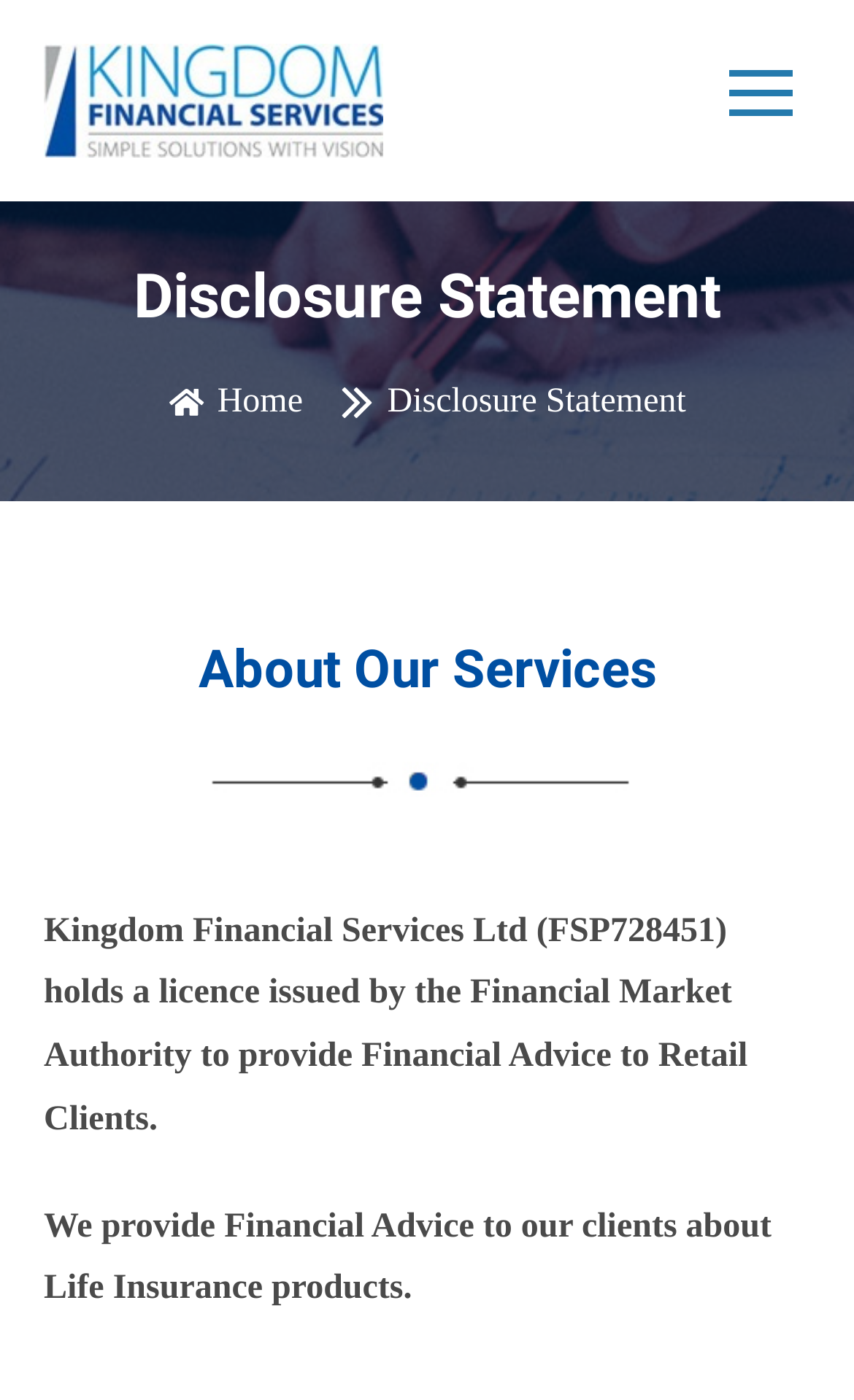Identify the bounding box coordinates for the UI element described by the following text: "Home". Provide the coordinates as four float numbers between 0 and 1, in the format [left, top, right, bottom].

None